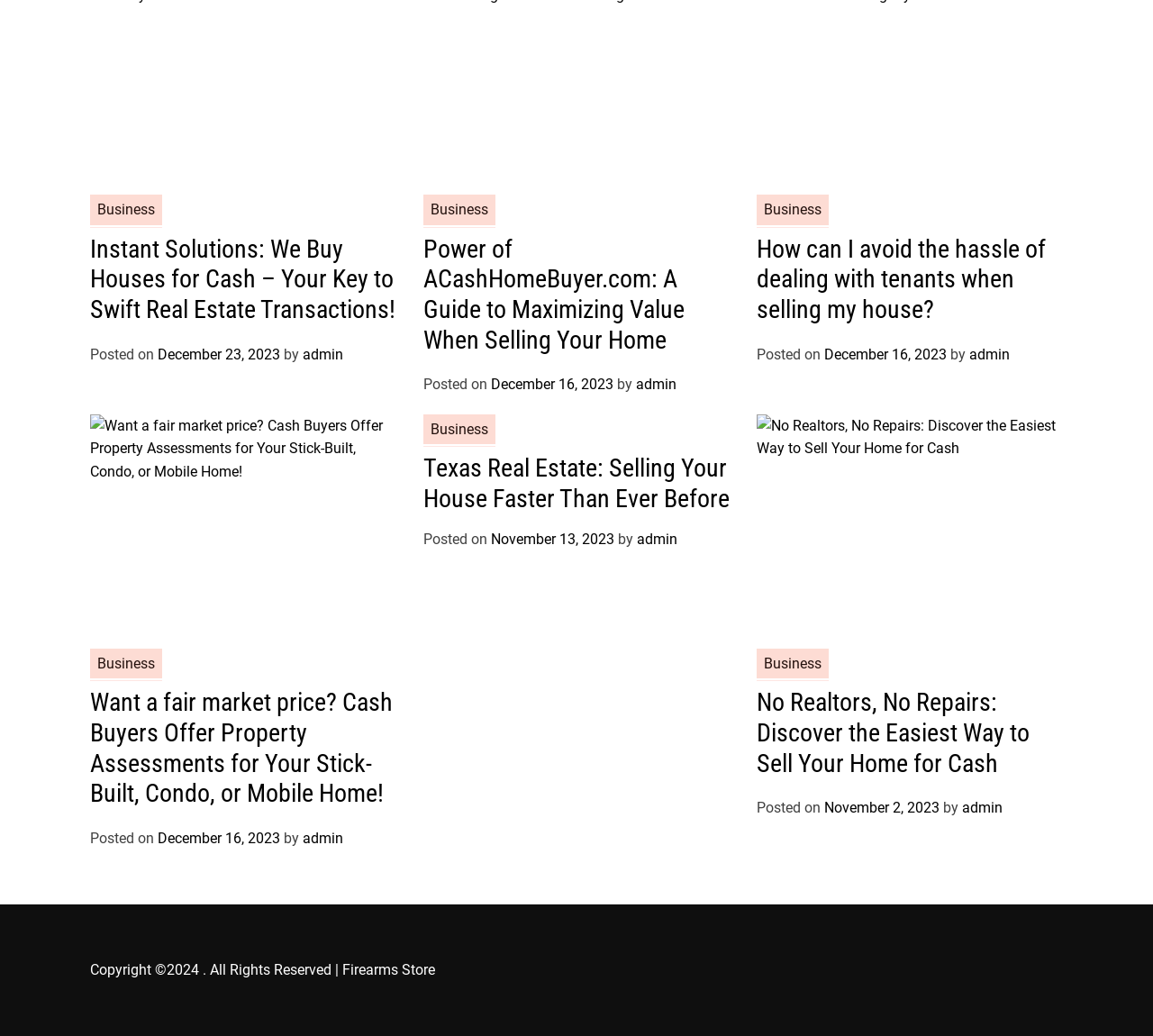How many articles are displayed on this webpage?
Use the information from the screenshot to give a comprehensive response to the question.

There are three articles displayed on this webpage, each with its own header, posted date, and author information. The articles are separated by distinct sections and have different headings and content.